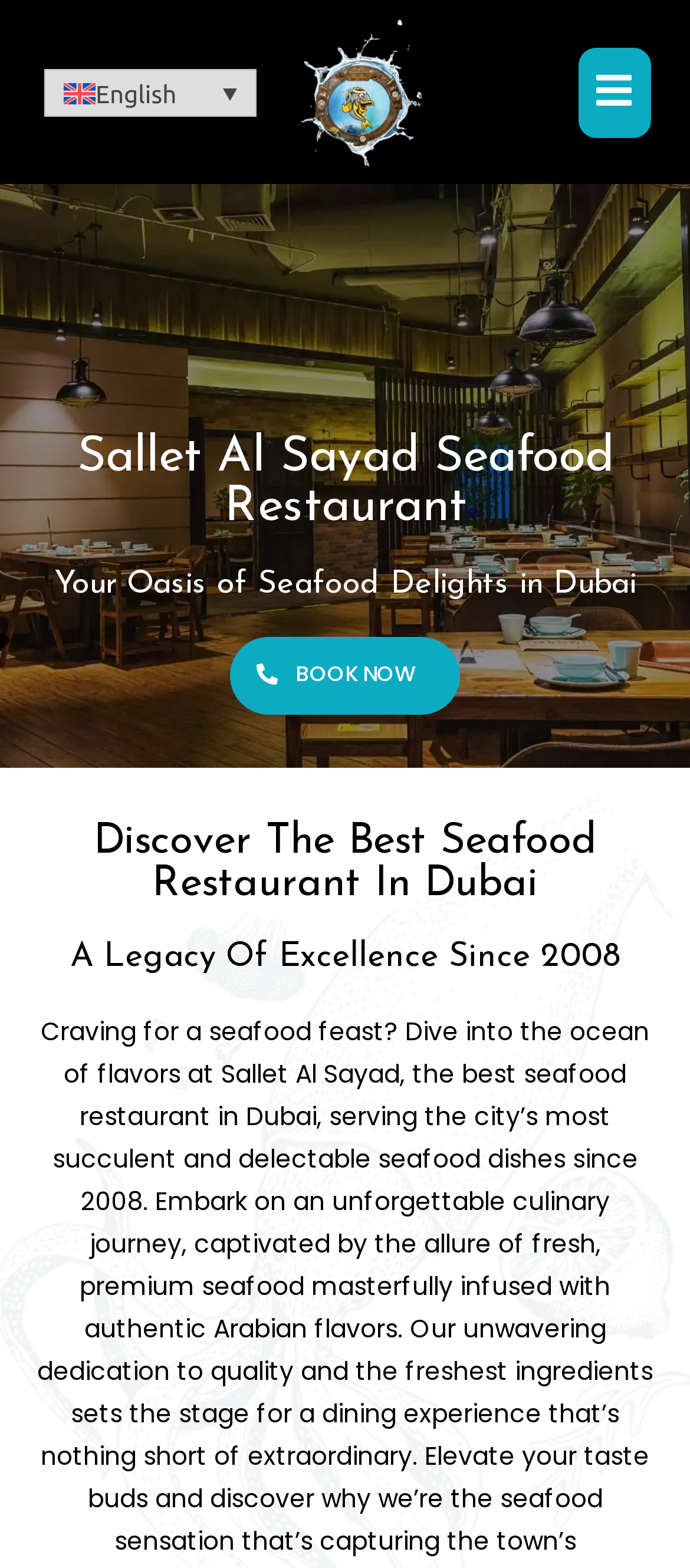Identify the bounding box coordinates for the UI element described as follows: Book Now. Use the format (top-left x, top-left y, bottom-right x, bottom-right y) and ensure all values are floating point numbers between 0 and 1.

[0.333, 0.406, 0.667, 0.456]